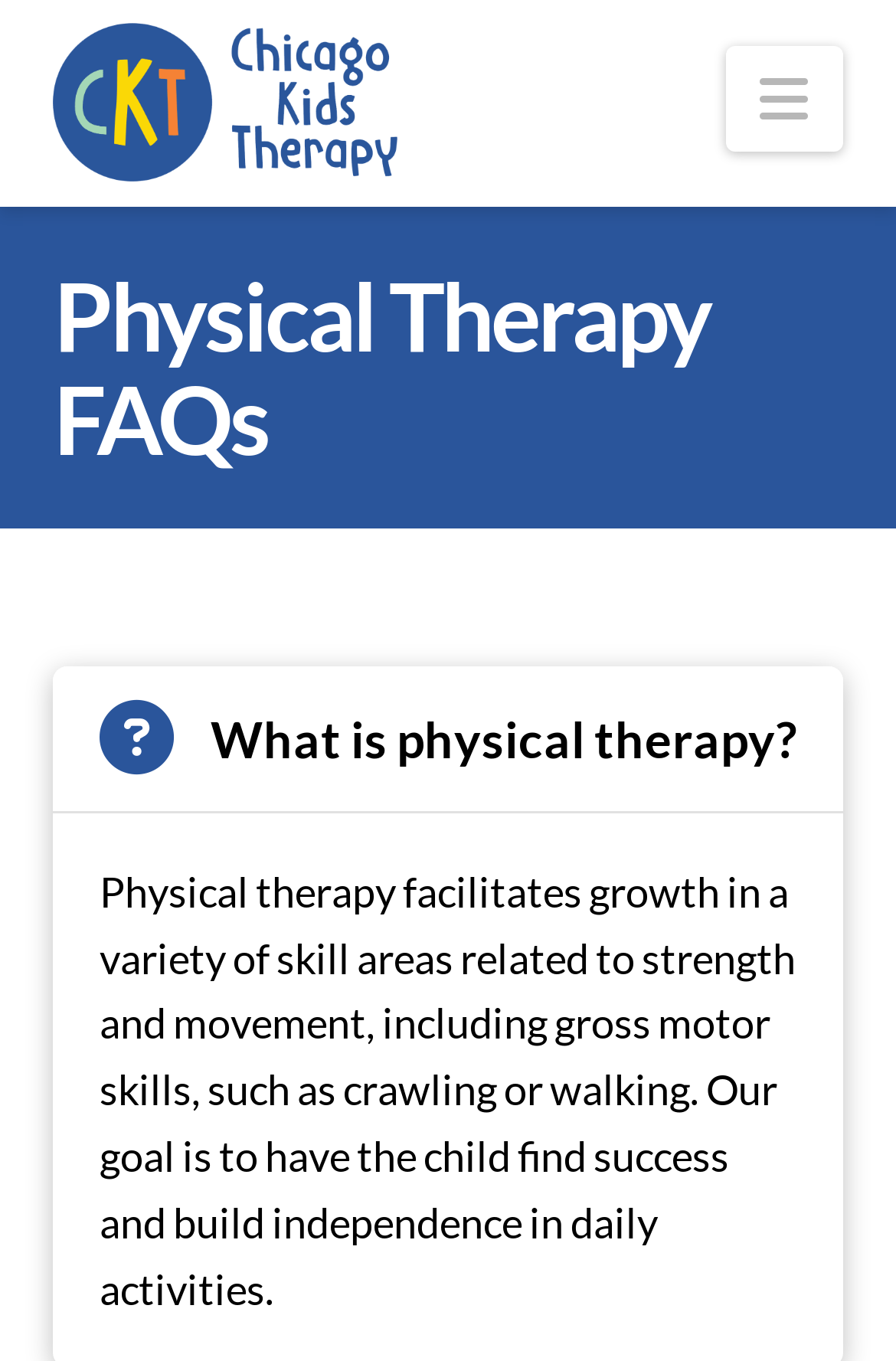Extract the bounding box coordinates for the UI element described as: "What is physical therapy?".

[0.06, 0.49, 0.94, 0.596]